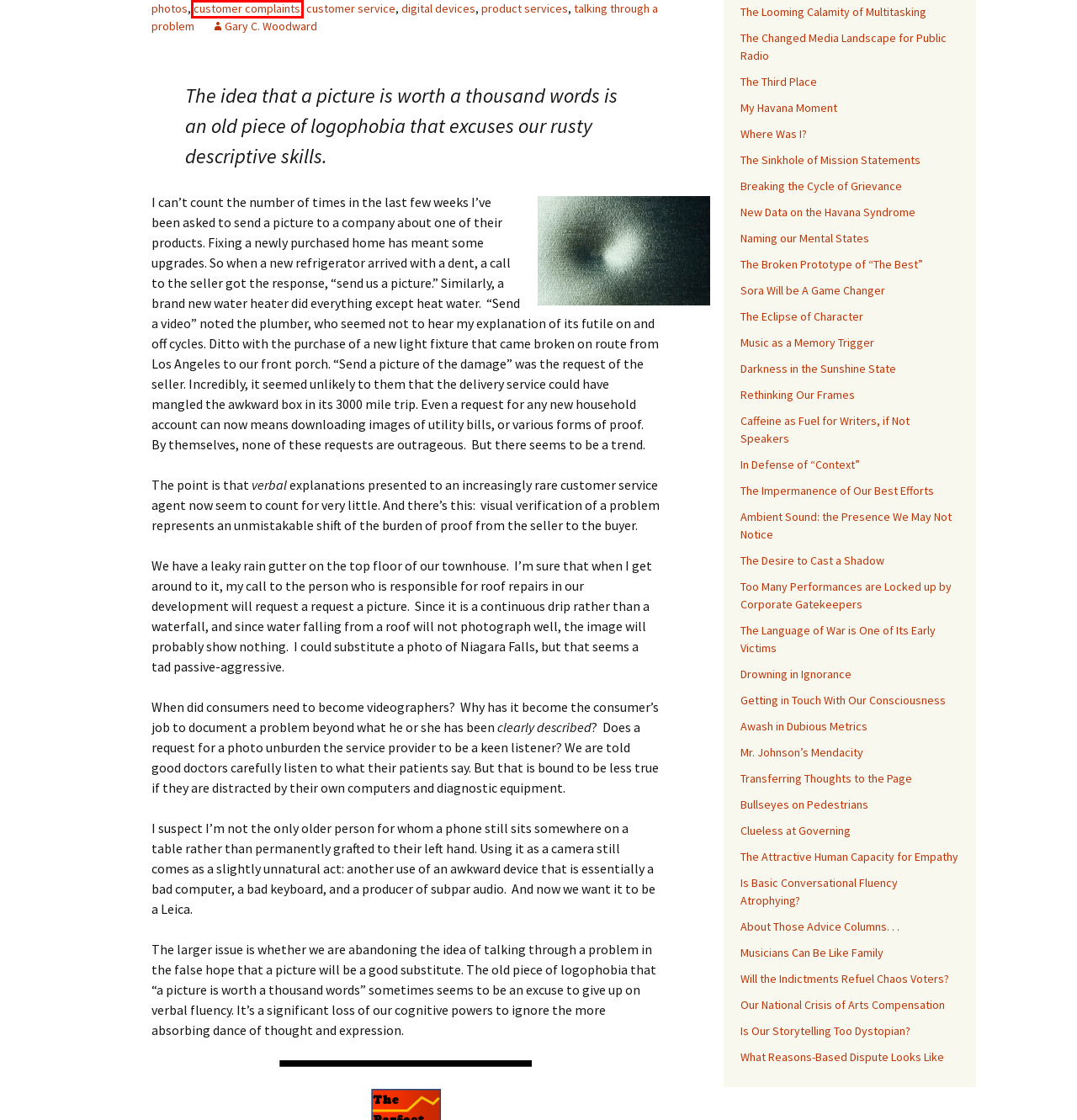Using the screenshot of a webpage with a red bounding box, pick the webpage description that most accurately represents the new webpage after the element inside the red box is clicked. Here are the candidates:
A. Drowning in Ignorance | The Perfect Response
B. Breaking the Cycle of Grievance | The Perfect Response
C. New Data on the Havana Syndrome | The Perfect Response
D. customer complaints | The Perfect Response
E. Our National Crisis of Arts Compensation | The Perfect Response
F. The Looming Calamity of Multitasking | The Perfect Response
G. The Attractive Human Capacity for Empathy | The Perfect Response
H. The Changed Media Landscape for Public Radio | The Perfect Response

D